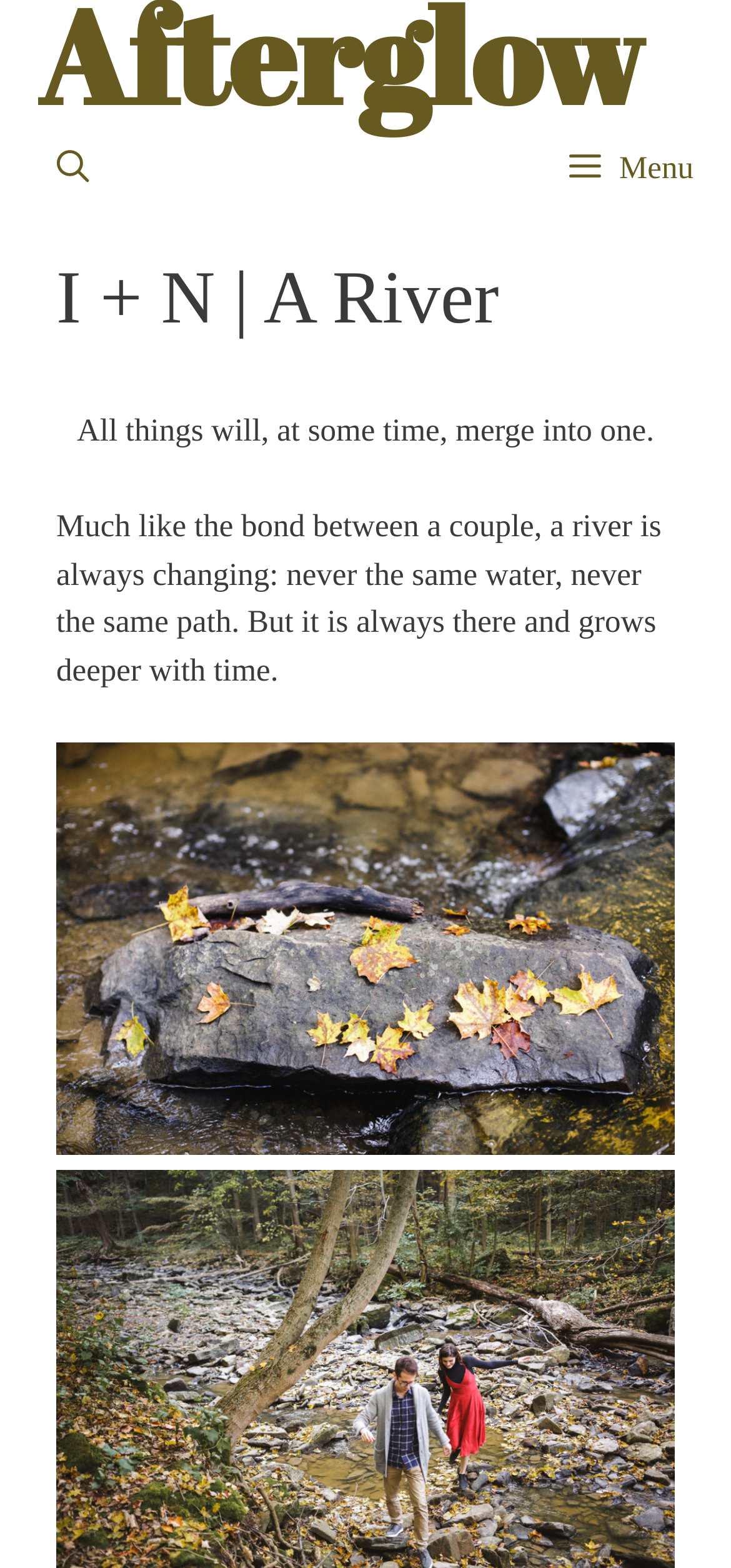From the webpage screenshot, predict the bounding box coordinates (top-left x, top-left y, bottom-right x, bottom-right y) for the UI element described here: aria-label="Open Search Bar"

[0.0, 0.072, 0.2, 0.143]